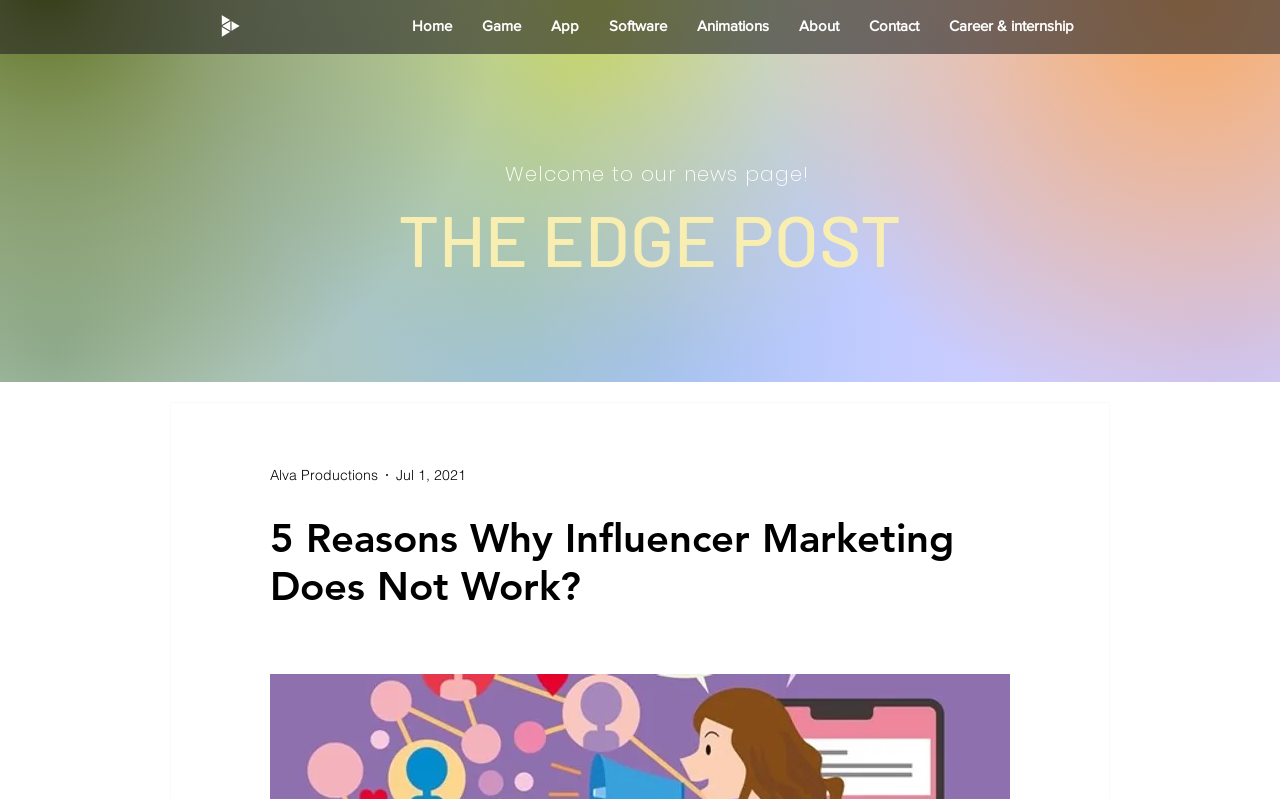Locate the bounding box coordinates of the element's region that should be clicked to carry out the following instruction: "click the Home link". The coordinates need to be four float numbers between 0 and 1, i.e., [left, top, right, bottom].

[0.31, 0.019, 0.364, 0.045]